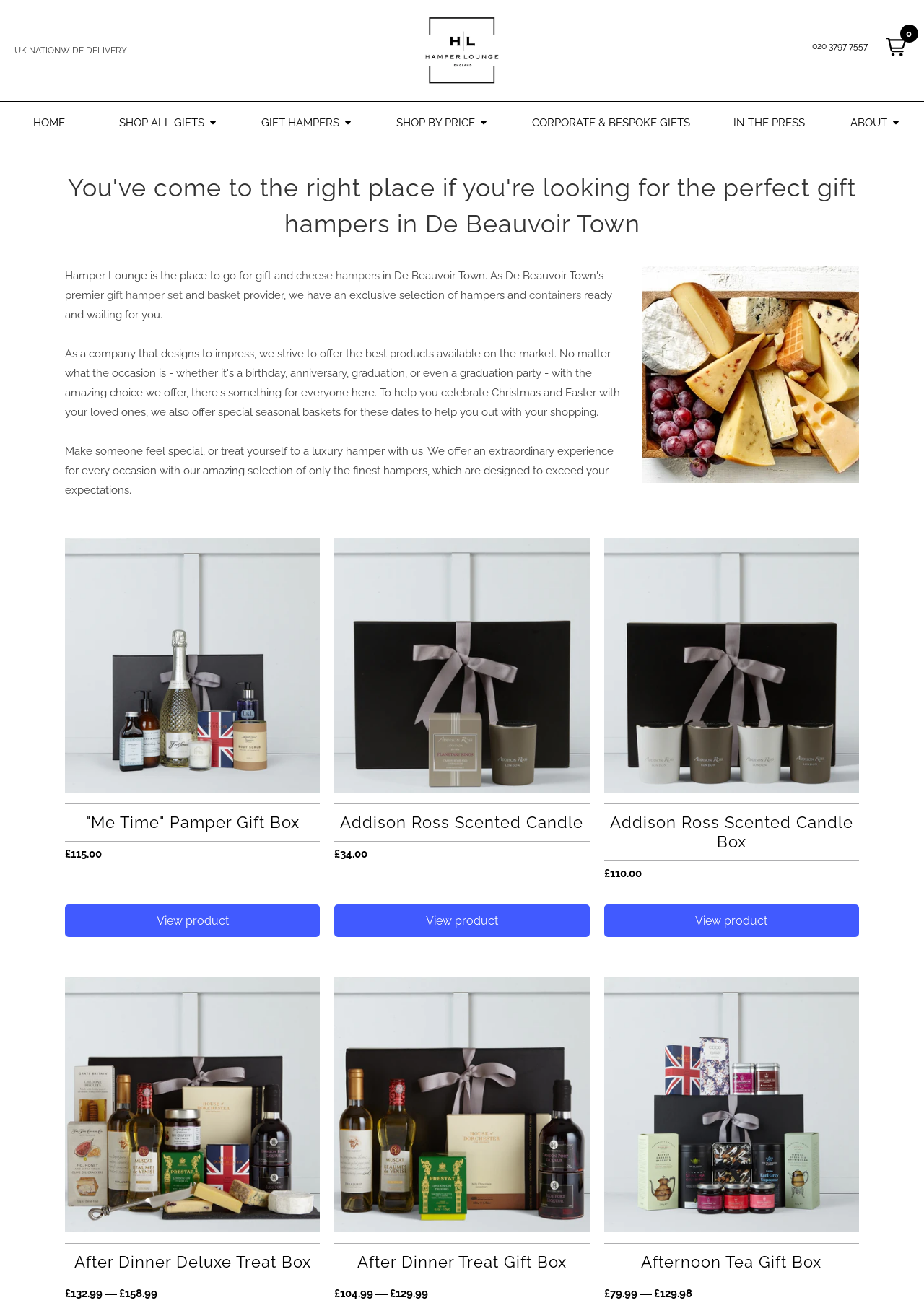Answer briefly with one word or phrase:
What is the price of the 'Me Time' Pamper Gift Box?

£115.00